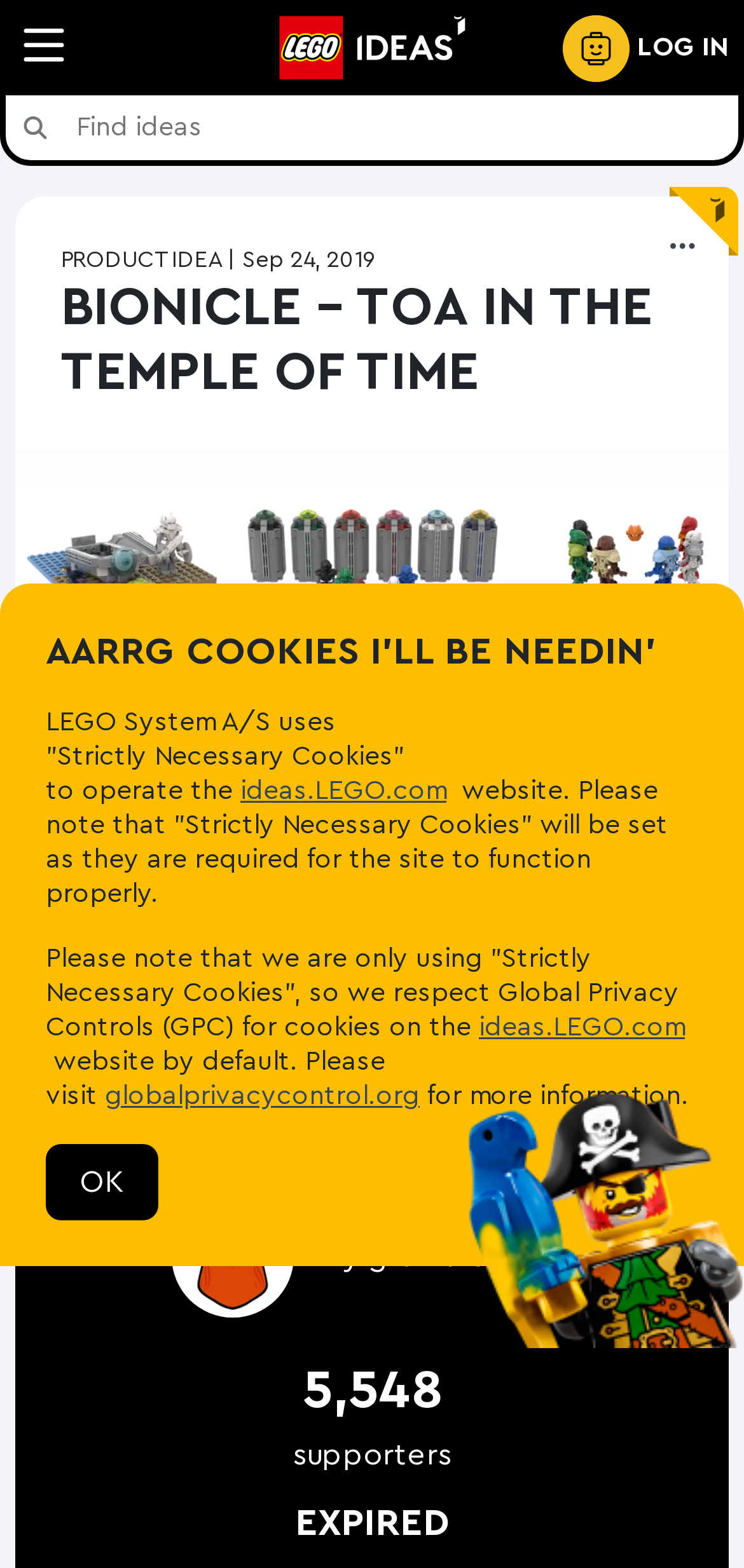Please determine the bounding box coordinates of the clickable area required to carry out the following instruction: "Visit the 'Guardian' website". The coordinates must be four float numbers between 0 and 1, represented as [left, top, right, bottom].

None